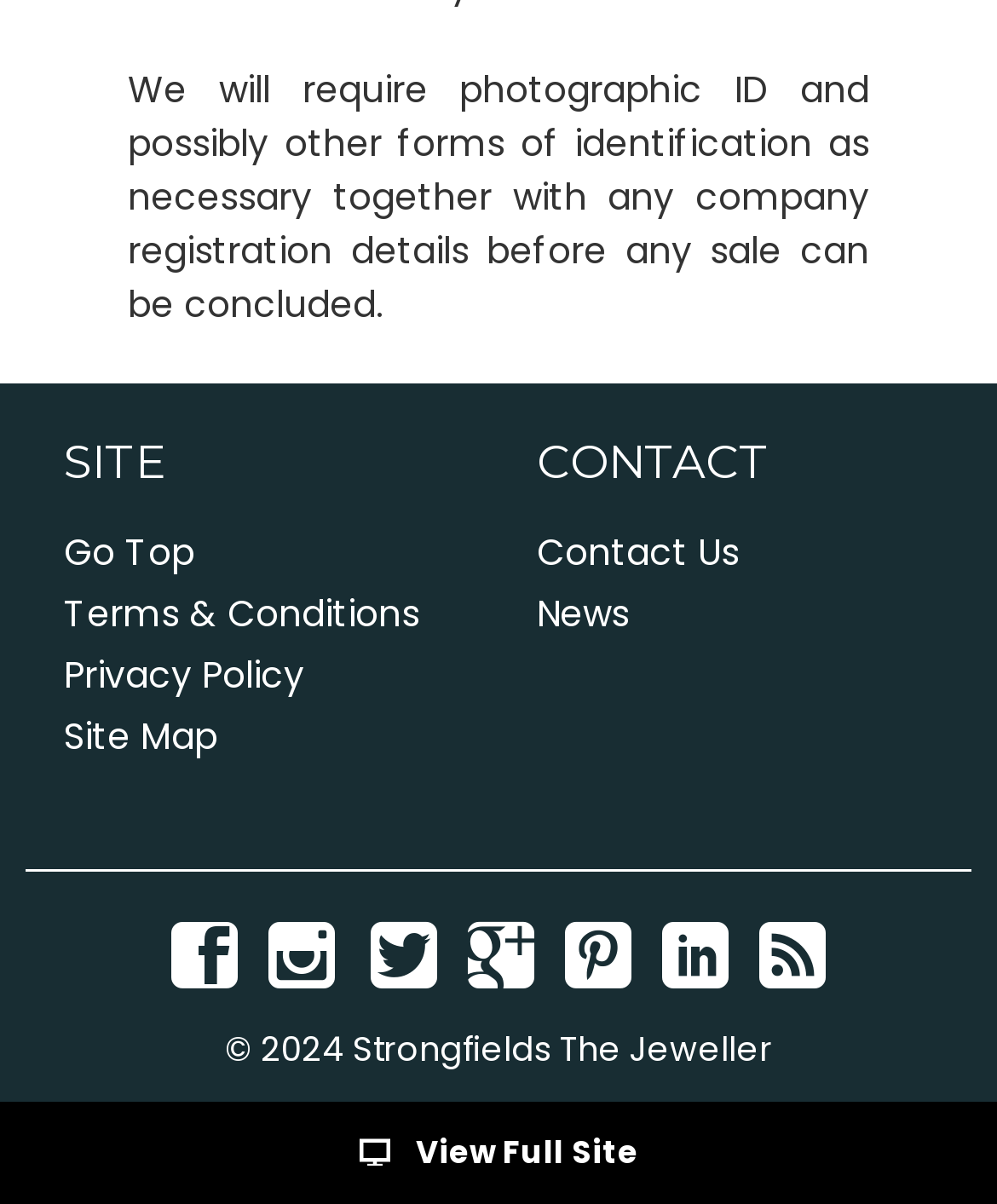Please determine the bounding box coordinates of the clickable area required to carry out the following instruction: "View full site". The coordinates must be four float numbers between 0 and 1, represented as [left, top, right, bottom].

[0.417, 0.932, 0.64, 0.977]